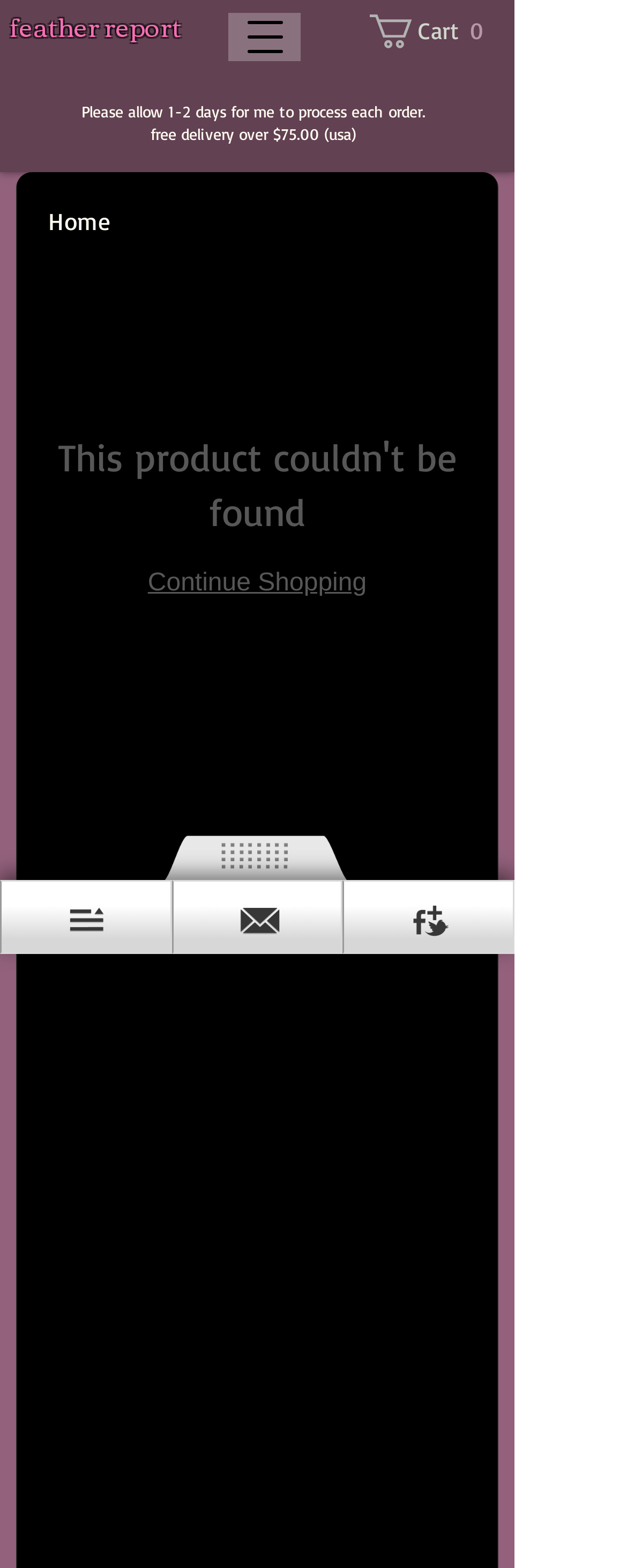What is the processing time for each order?
Look at the image and respond with a one-word or short-phrase answer.

1-2 days